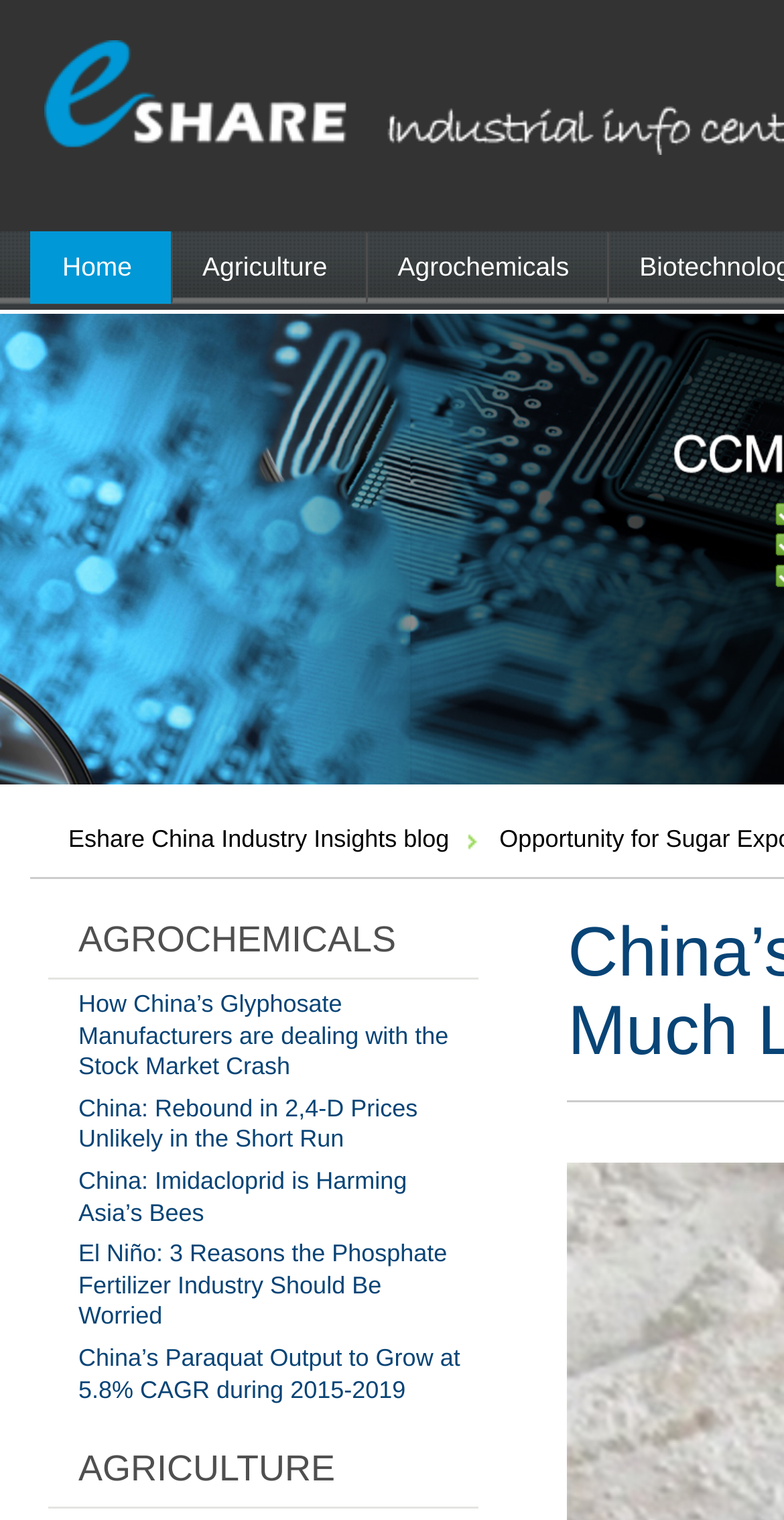Please determine the bounding box coordinates of the element's region to click in order to carry out the following instruction: "read news about China's Glyphosate Manufacturers". The coordinates should be four float numbers between 0 and 1, i.e., [left, top, right, bottom].

[0.1, 0.651, 0.572, 0.711]